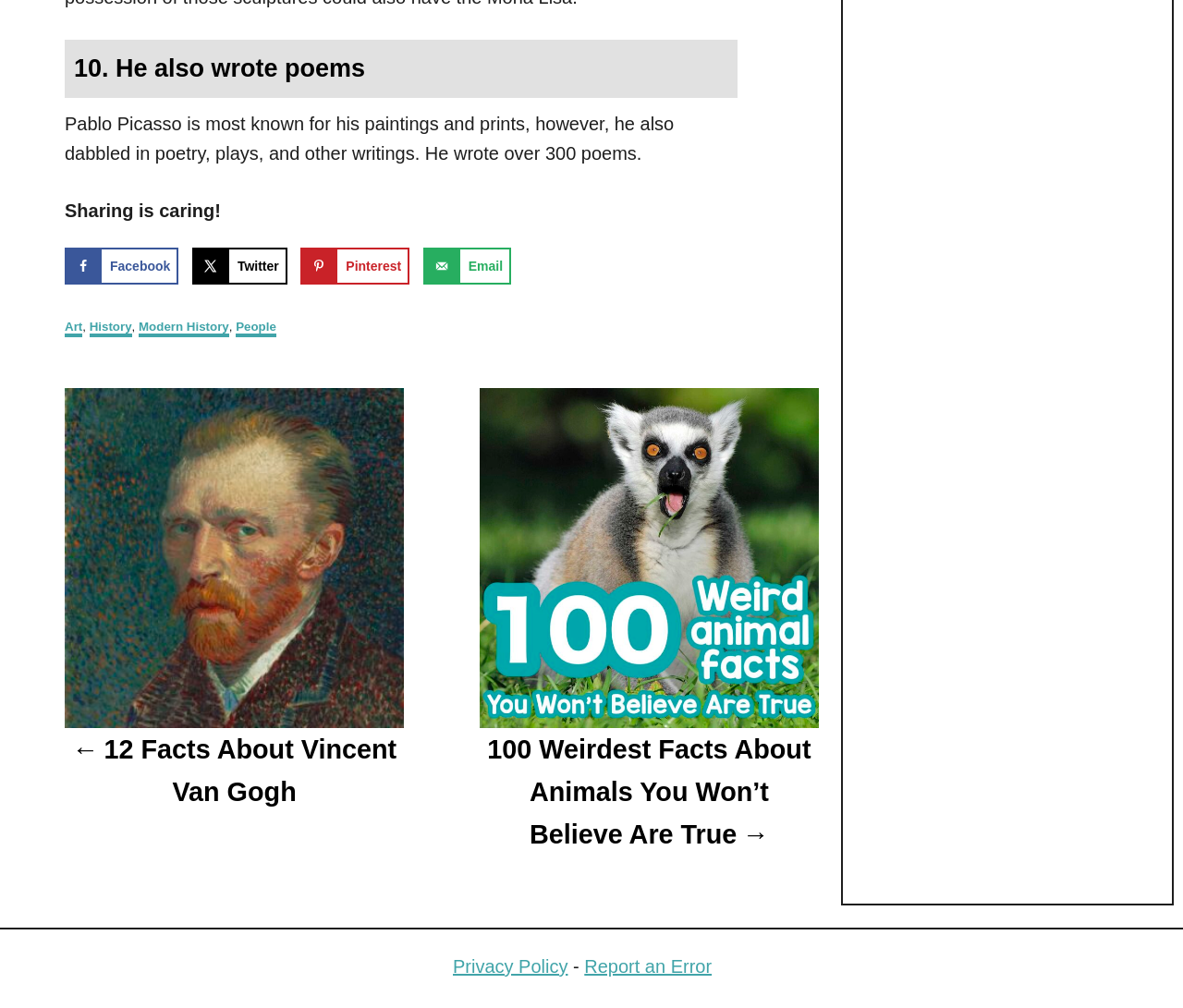Please identify the bounding box coordinates of the element that needs to be clicked to execute the following command: "View previous post". Provide the bounding box using four float numbers between 0 and 1, formatted as [left, top, right, bottom].

[0.055, 0.722, 0.342, 0.806]